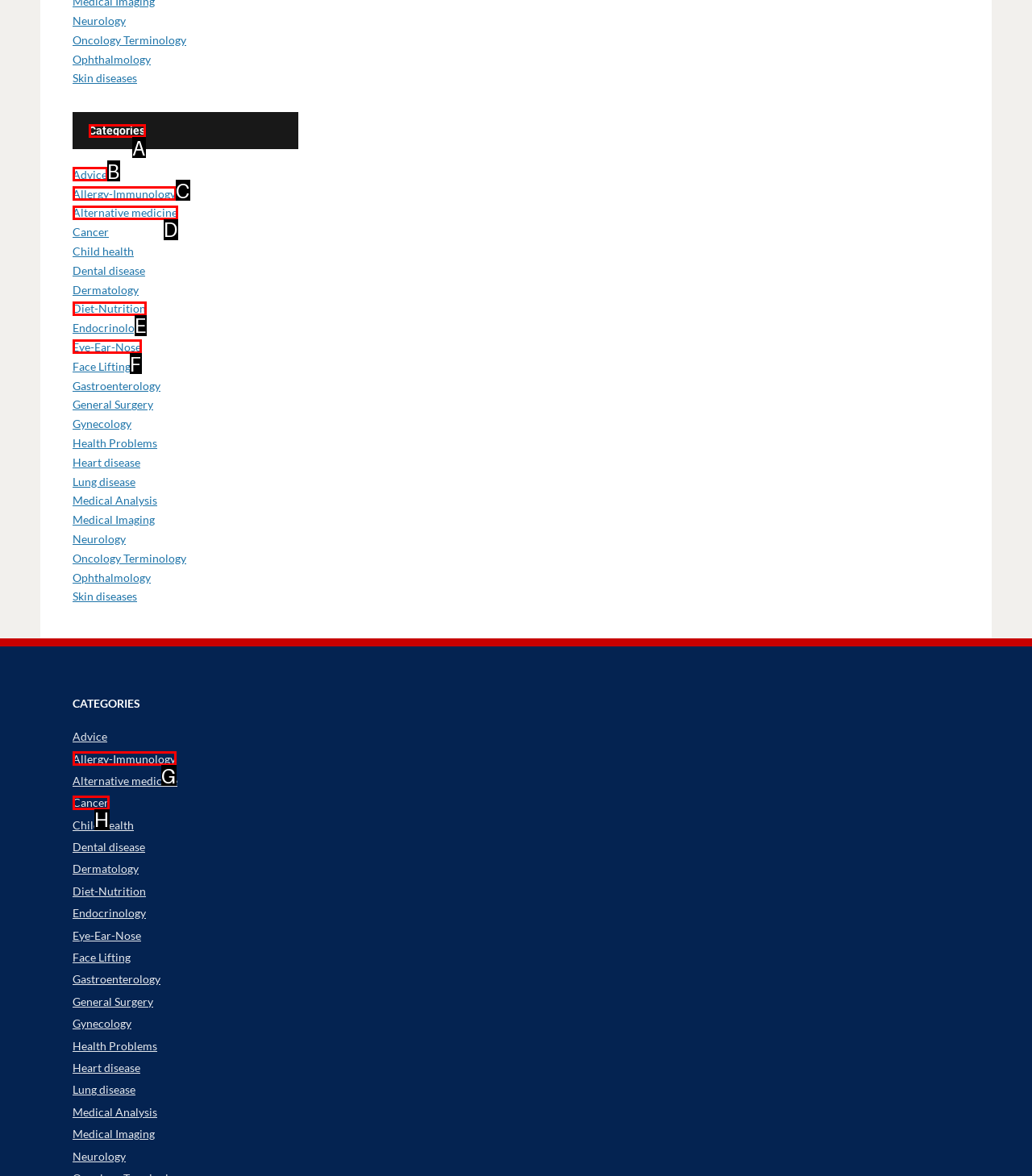Identify the HTML element you need to click to achieve the task: Click on the 'Post Comment' button. Respond with the corresponding letter of the option.

None